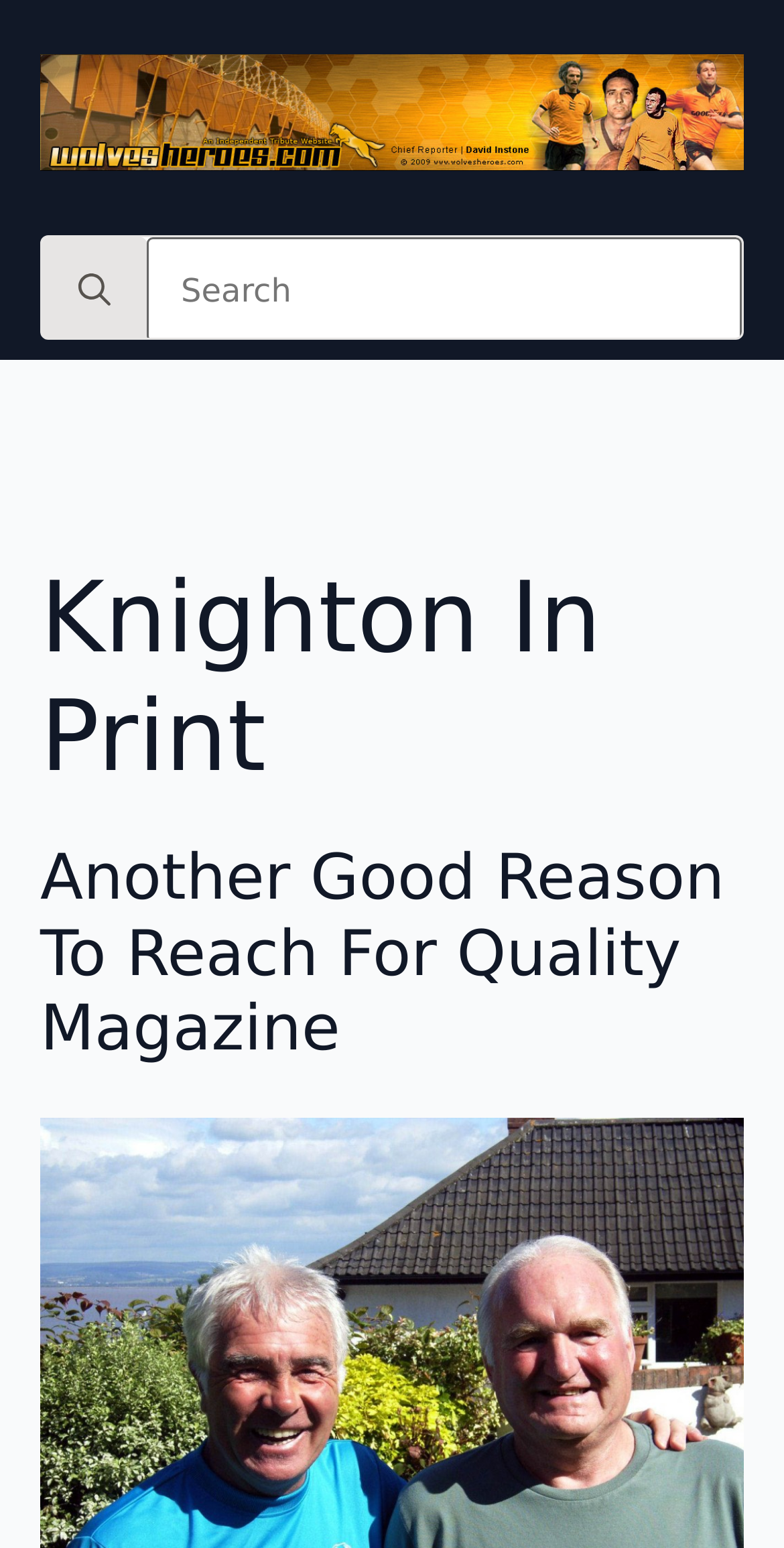What is the topic of the webpage?
Please use the image to deliver a detailed and complete answer.

I inferred this answer by noticing the root element's text 'Knighton In Print – Wolves Heroes' and the heading 'Another Good Reason To Reach For Quality Magazine', which together imply that the webpage is related to Wolves Heroes, possibly a football team or a topic of interest.